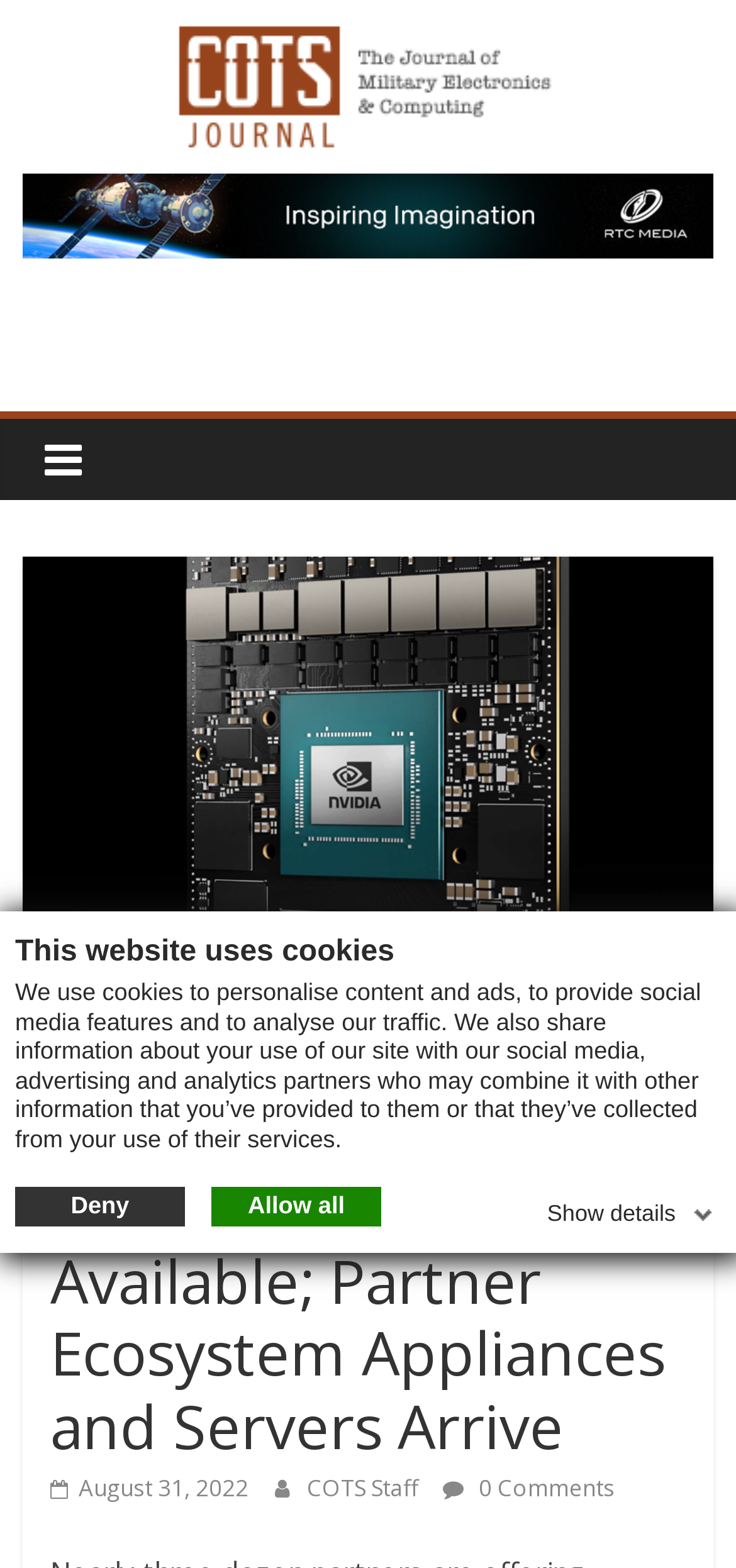Pinpoint the bounding box coordinates of the area that should be clicked to complete the following instruction: "Read the article published on August 31, 2022". The coordinates must be given as four float numbers between 0 and 1, i.e., [left, top, right, bottom].

[0.068, 0.939, 0.338, 0.959]